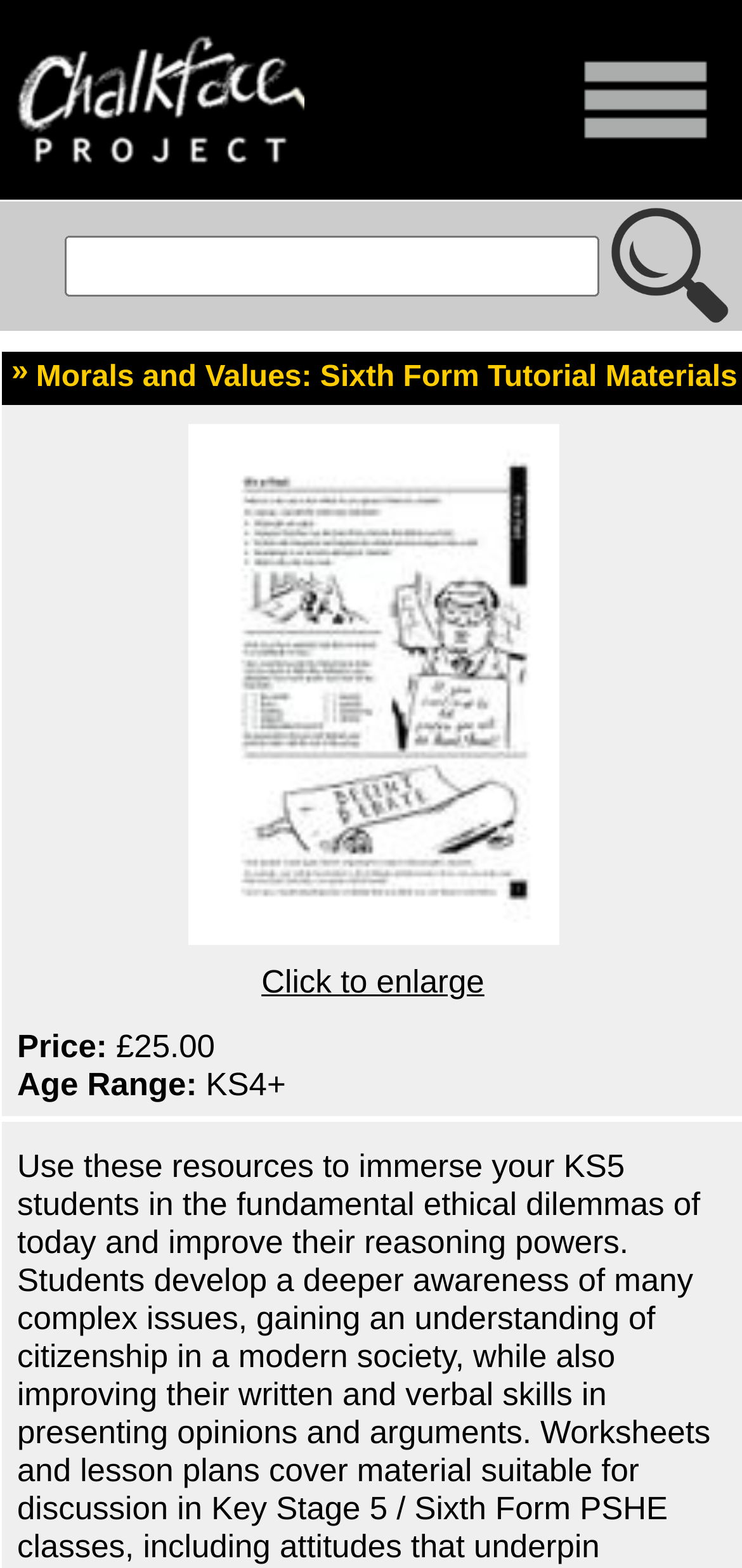Provide an in-depth caption for the contents of the webpage.

The webpage is about "Morals and Values: Sixth Form Tutorial Materials" and appears to be a resource page for teachers. At the top-left corner, there is a logo image within a link, which takes up about half of the width of the page. 

Below the logo, there is a search bar, a required textbox, and a "Submit" button aligned horizontally. The search bar and the button are separated by some whitespace. 

On the right side of the page, there is a larger image that takes up about half of the page's height. Below this image, there are three lines of text: "Price: £25.00", "Age Range: KS4+", and some empty space. The price and age range information is positioned near the bottom-right corner of the page.